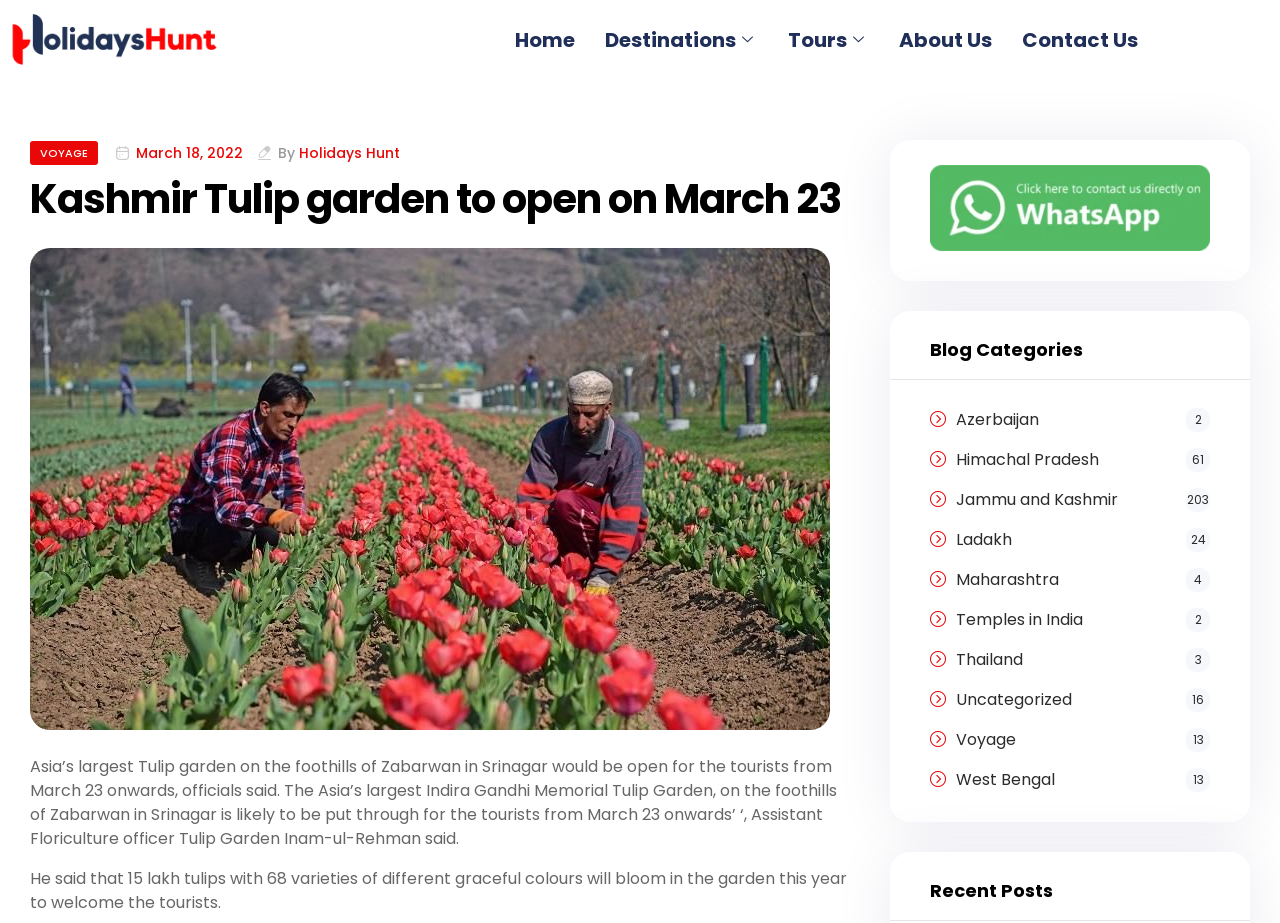Provide the bounding box coordinates of the UI element this sentence describes: "Jammu and Kashmir 203".

[0.747, 0.529, 0.945, 0.555]